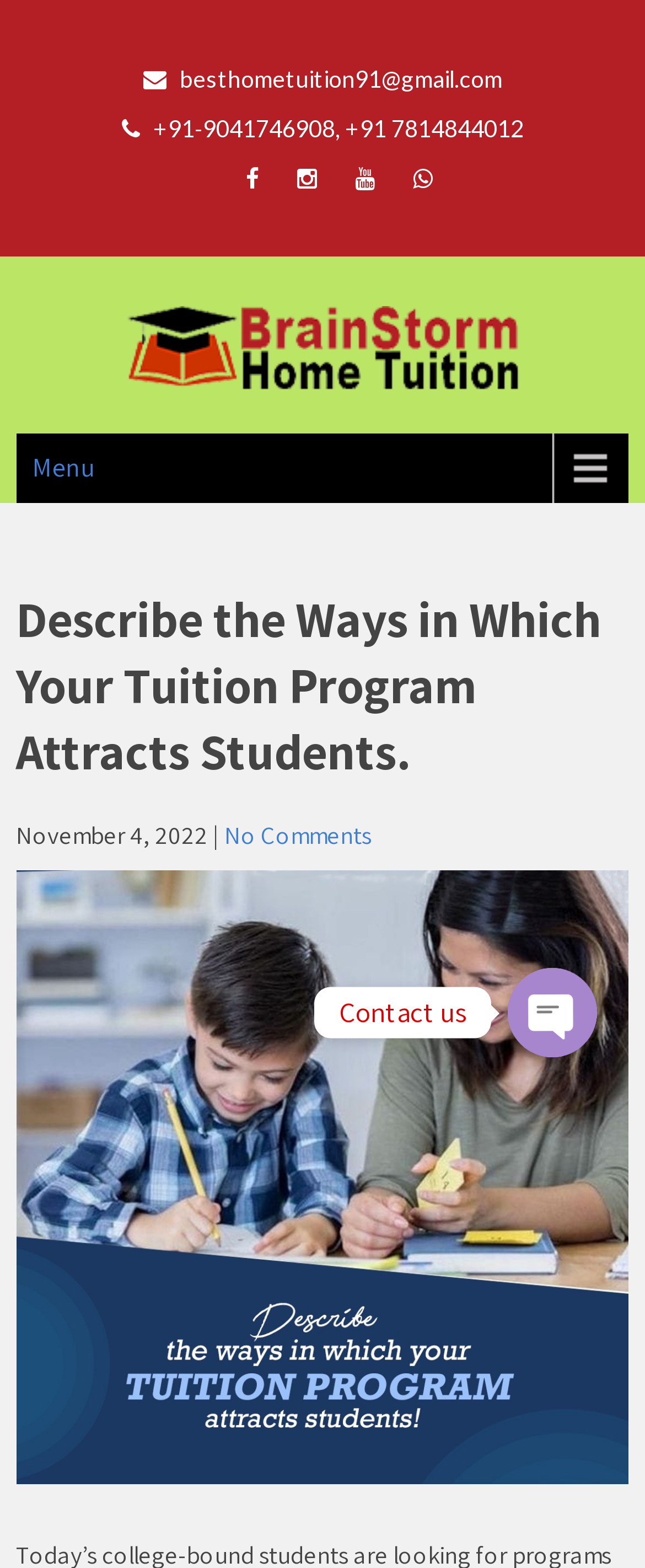What is the main title displayed on this webpage?

Describe the Ways in Which Your Tuition Program Attracts Students.